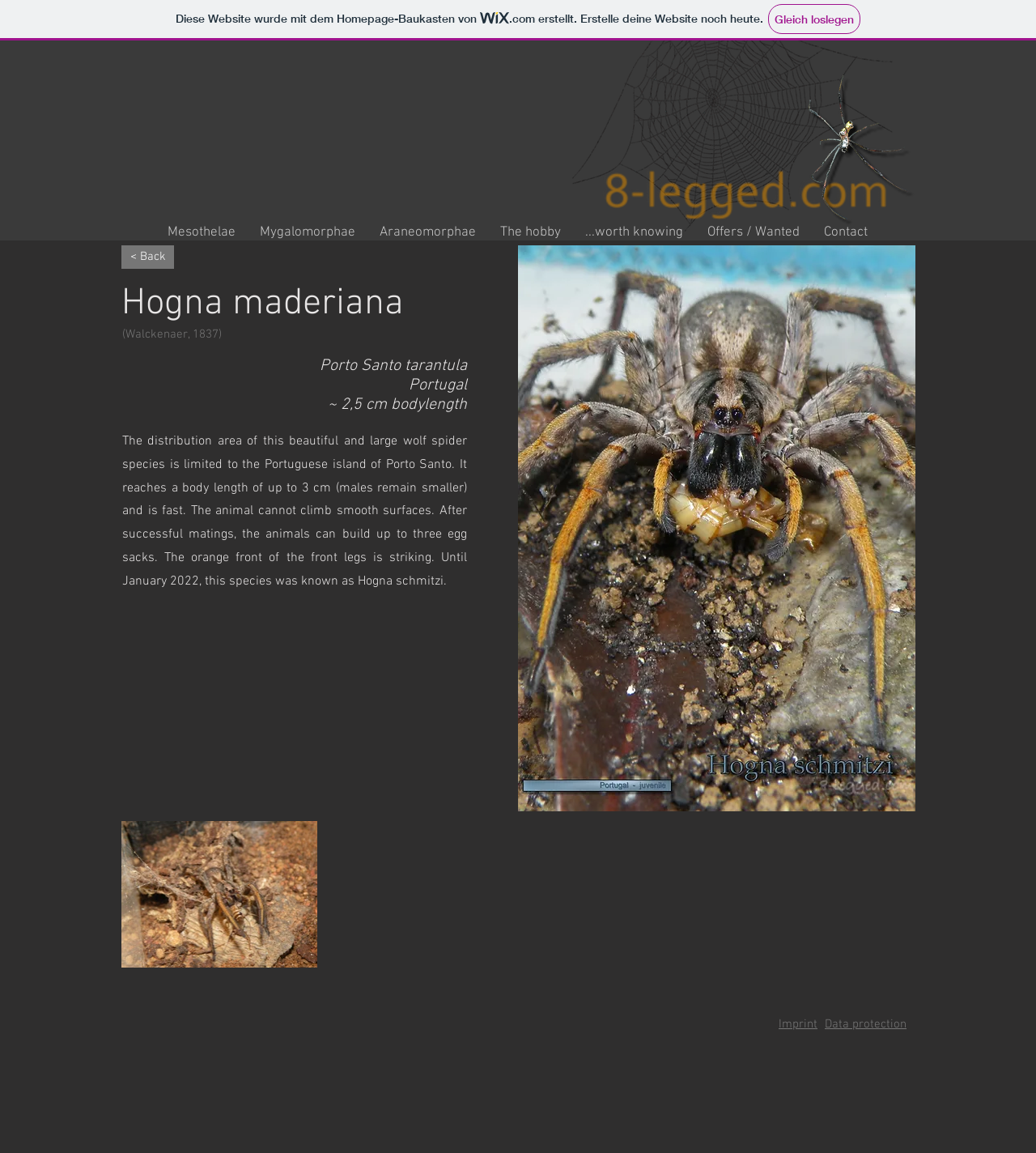Predict the bounding box coordinates for the UI element described as: "Contact". The coordinates should be four float numbers between 0 and 1, presented as [left, top, right, bottom].

[0.783, 0.194, 0.849, 0.209]